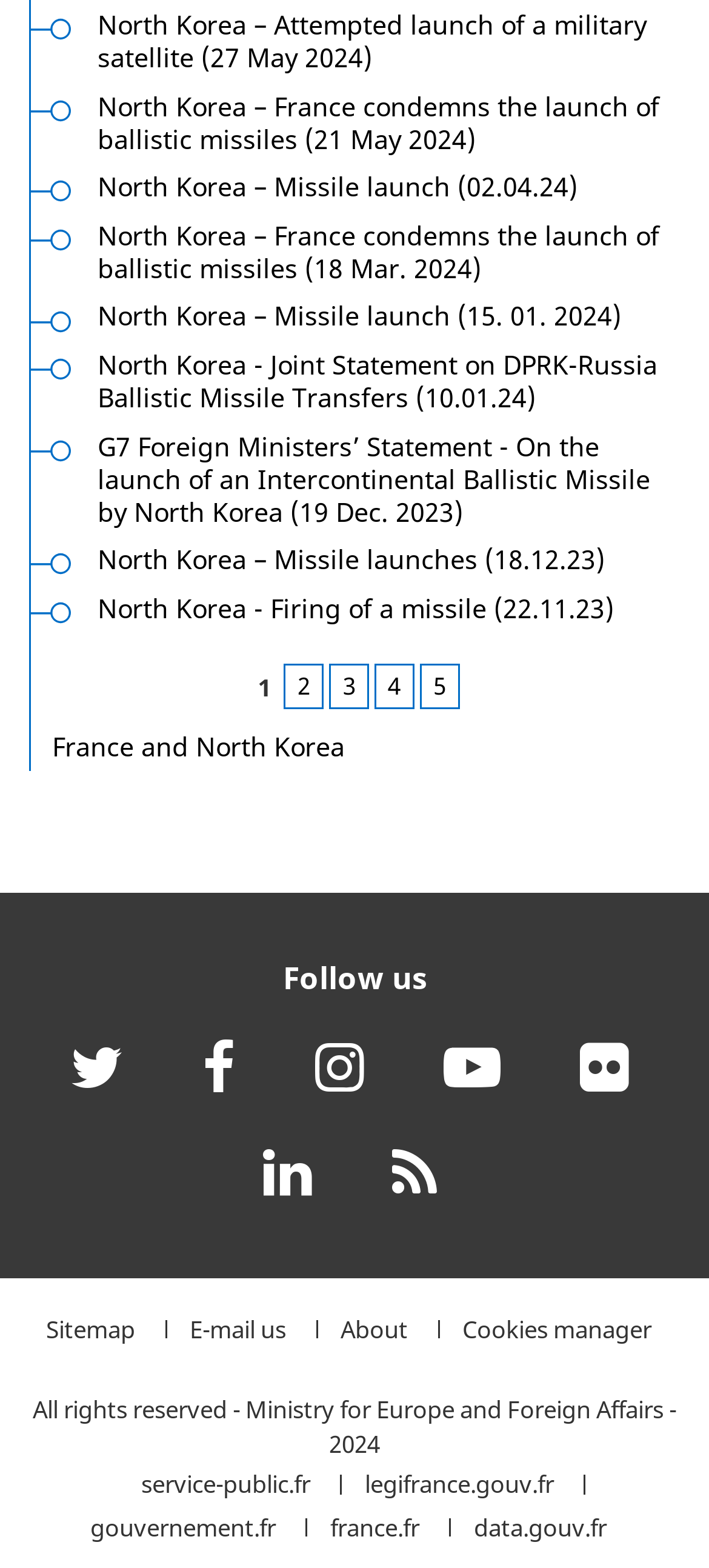What social media platforms can you follow the ministry on?
Craft a detailed and extensive response to the question.

The webpage contains links to follow the ministry on various social media platforms, including Twitter, Facebook, Instagram, Youtube, LinkedIn, and Flickr, which are represented by their respective icons.